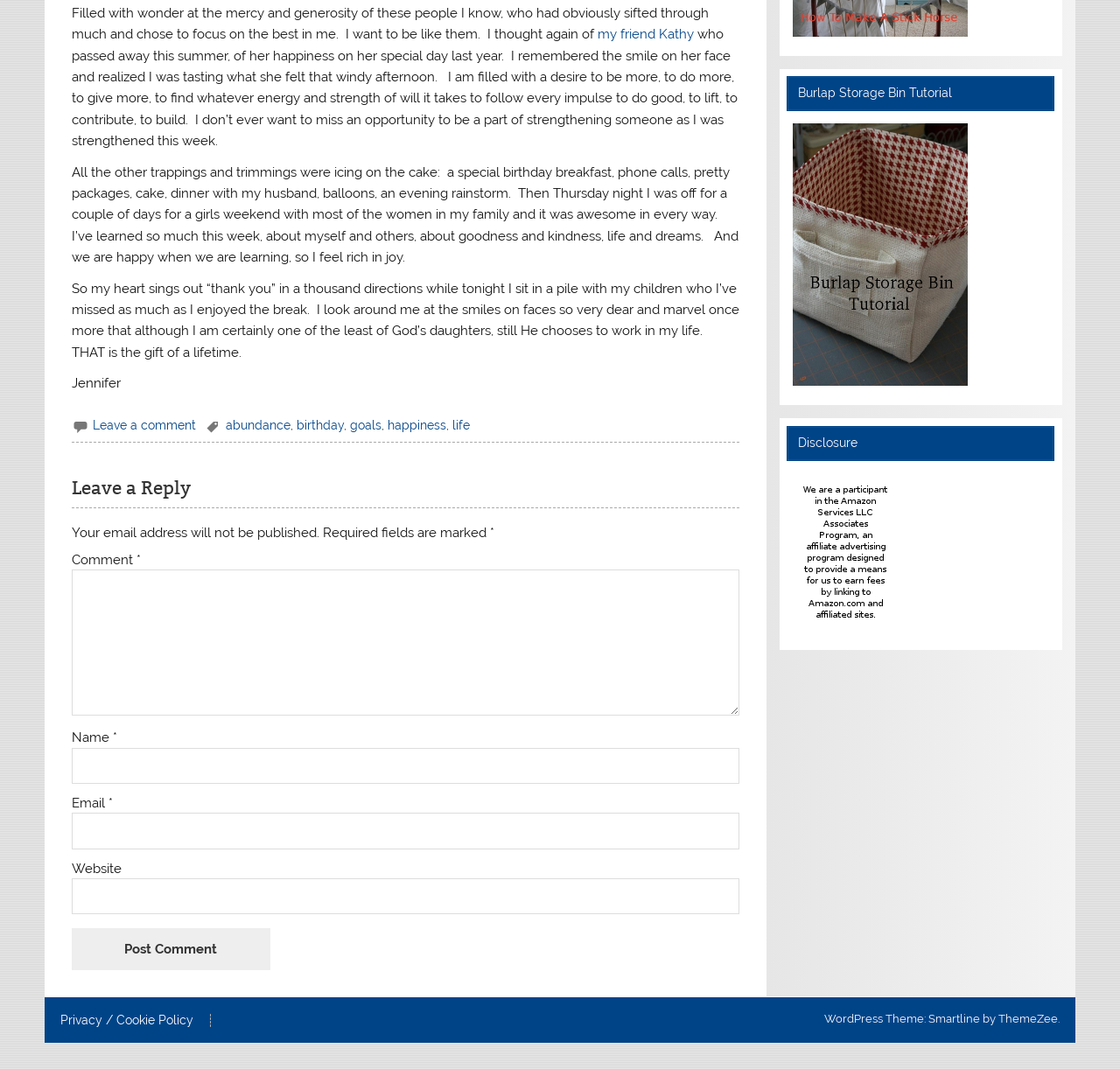Using floating point numbers between 0 and 1, provide the bounding box coordinates in the format (top-left x, top-left y, bottom-right x, bottom-right y). Locate the UI element described here: abundance

[0.202, 0.391, 0.26, 0.404]